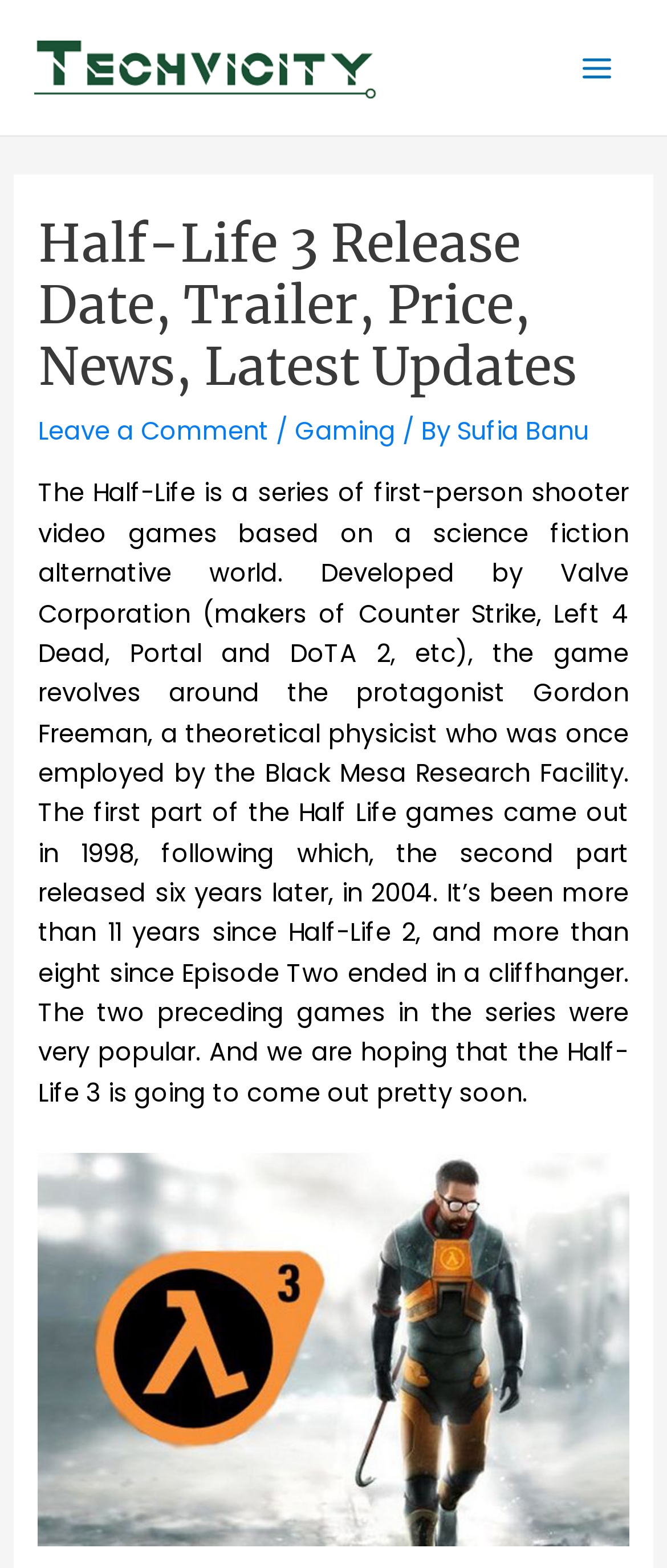Please respond to the question with a concise word or phrase:
What is the author of the article?

Sufia Banu